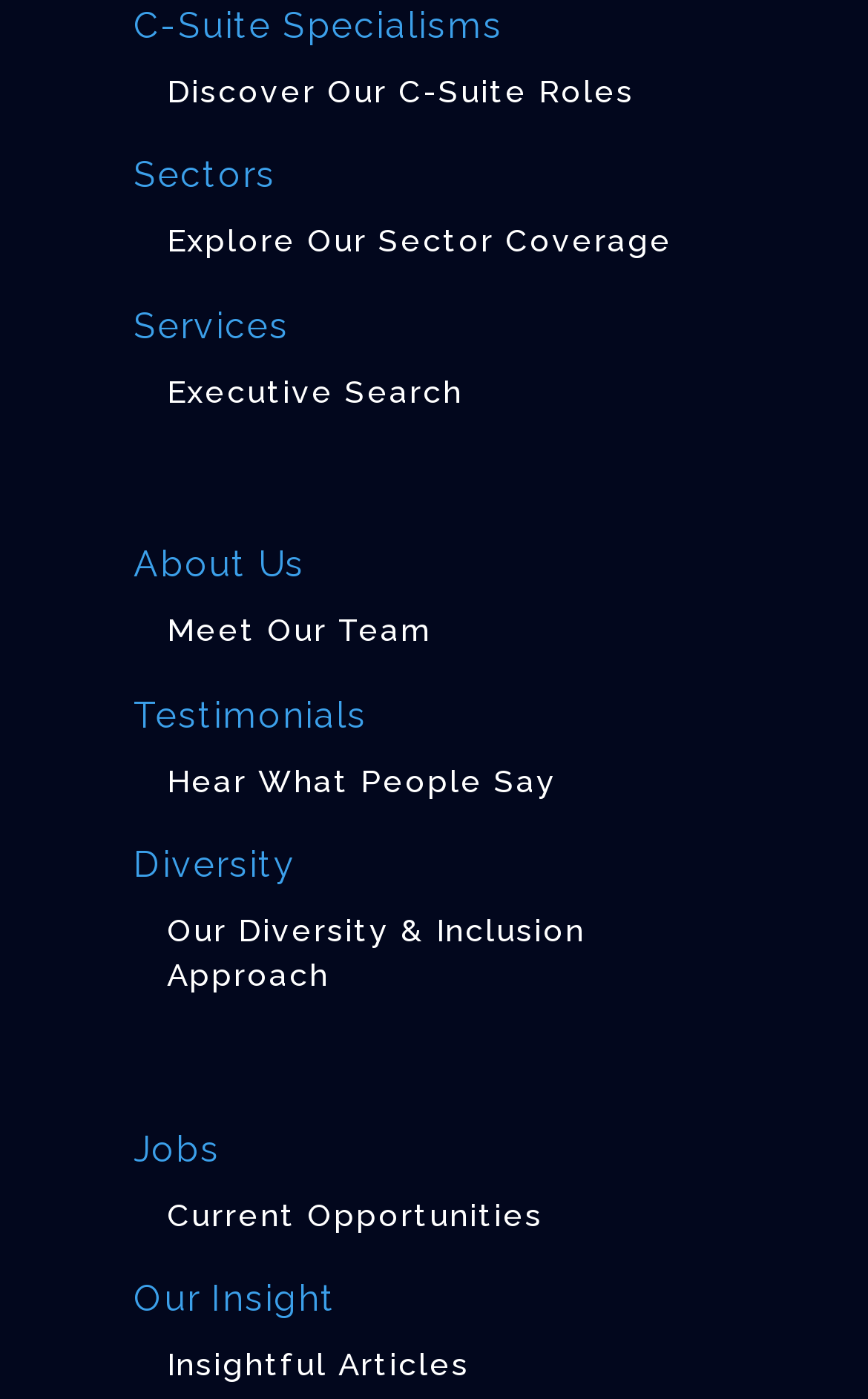Please locate the bounding box coordinates of the element that should be clicked to achieve the given instruction: "Read Testimonials".

[0.192, 0.544, 0.641, 0.575]